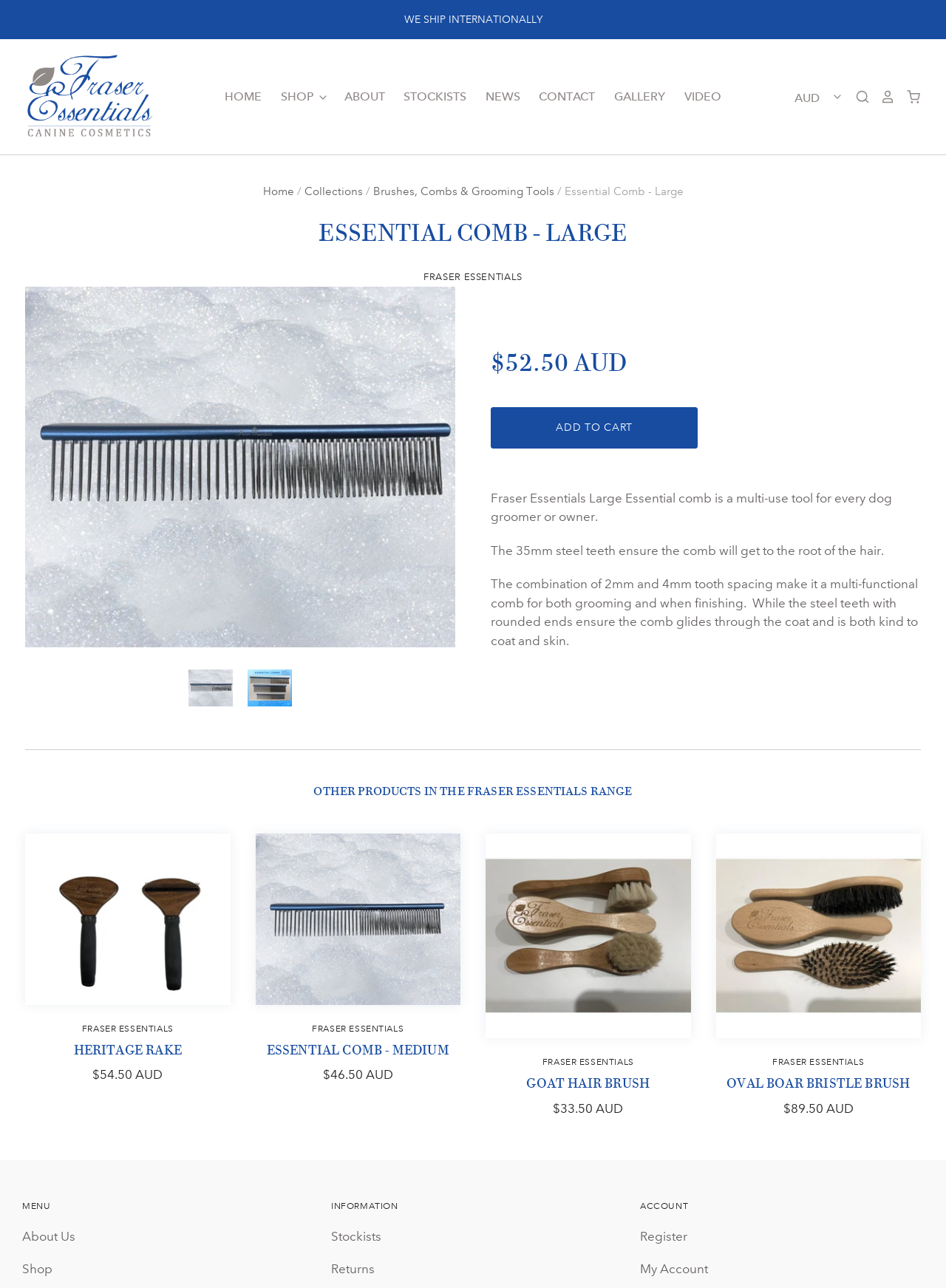Please predict the bounding box coordinates (top-left x, top-left y, bottom-right x, bottom-right y) for the UI element in the screenshot that fits the description: Stockists

[0.35, 0.954, 0.403, 0.966]